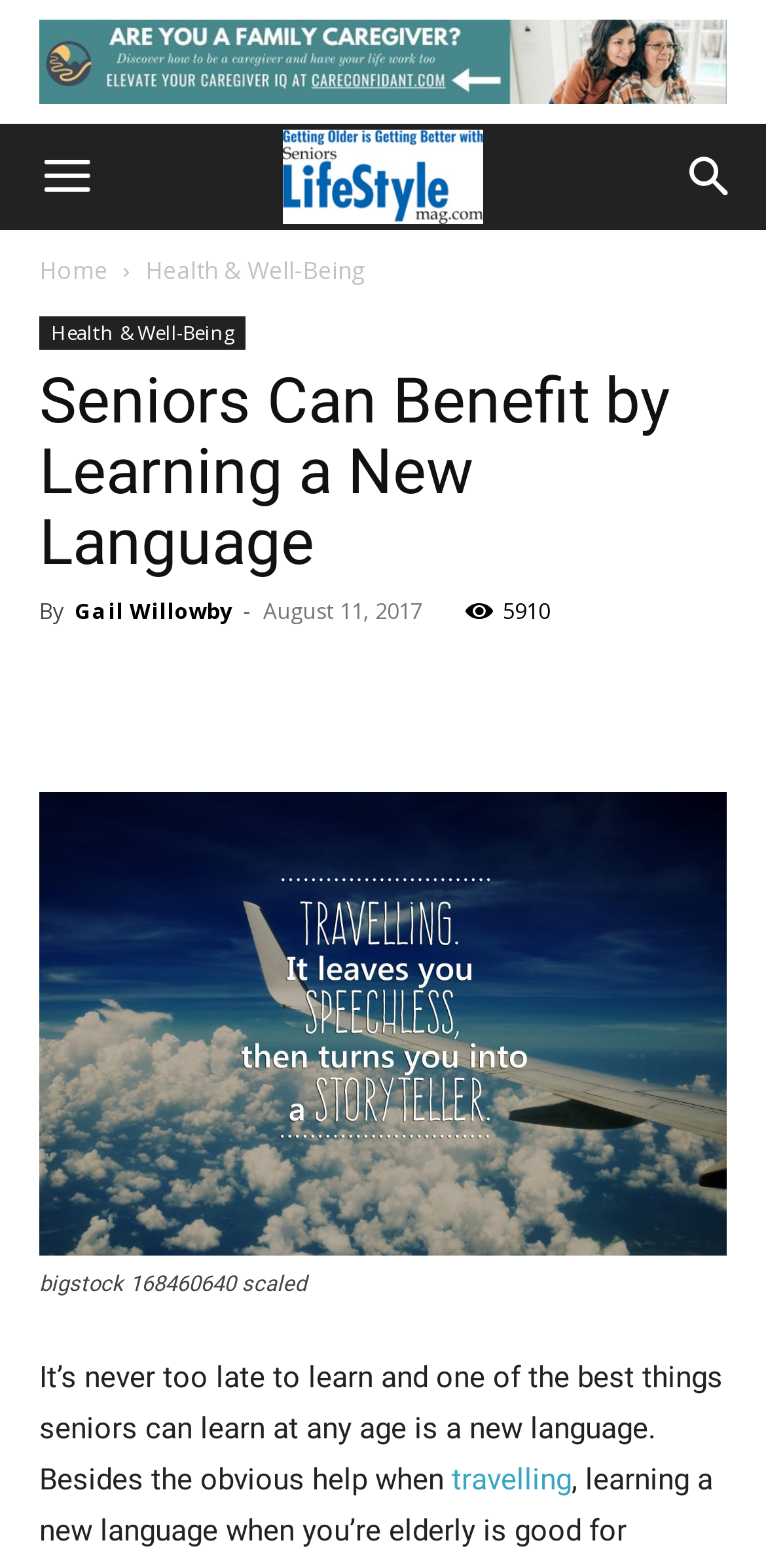Please determine the bounding box coordinates of the element's region to click for the following instruction: "Go to the 'Home' page".

[0.051, 0.162, 0.141, 0.183]